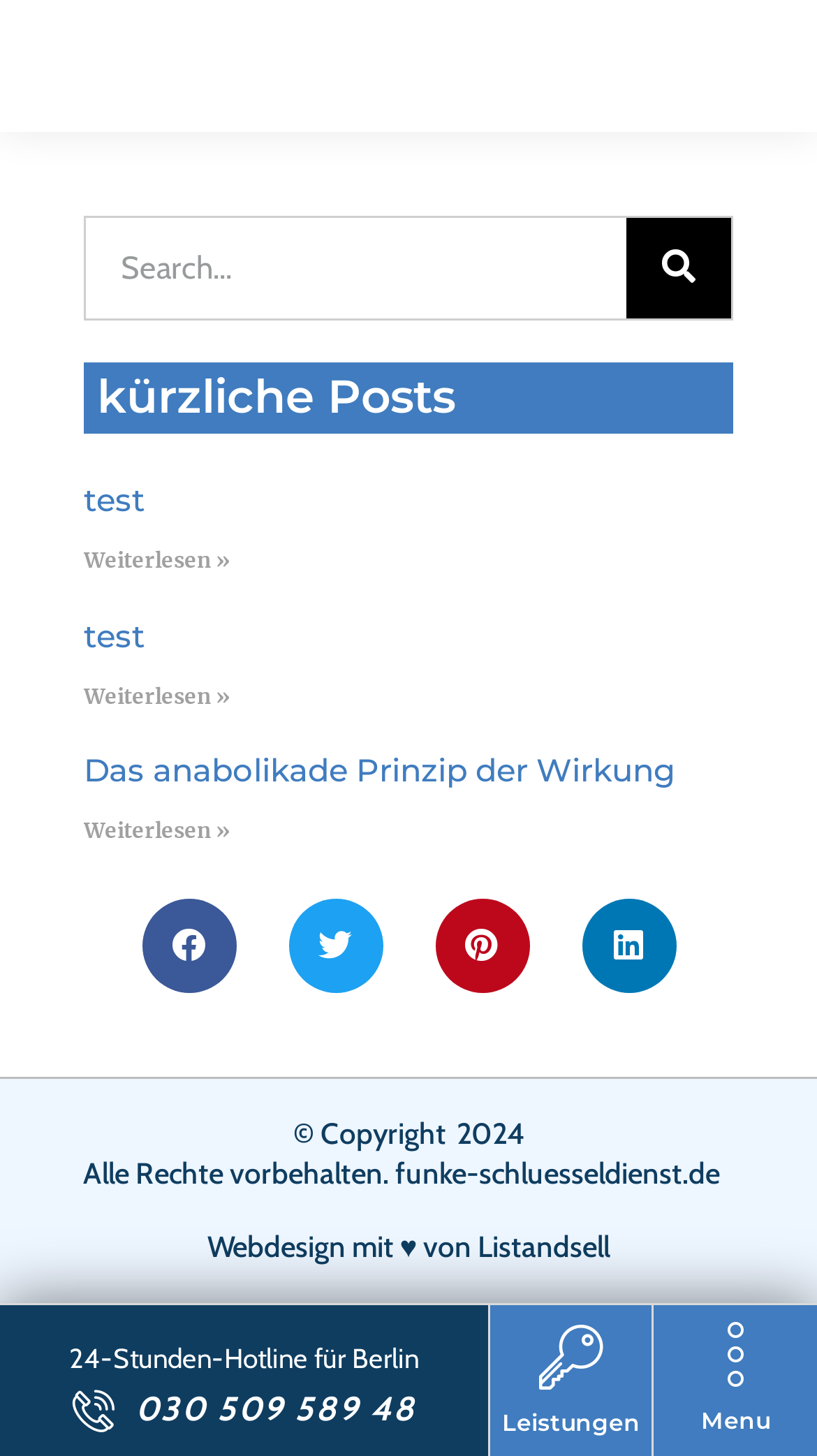What is the title of the first article?
Based on the image, answer the question with a single word or brief phrase.

test